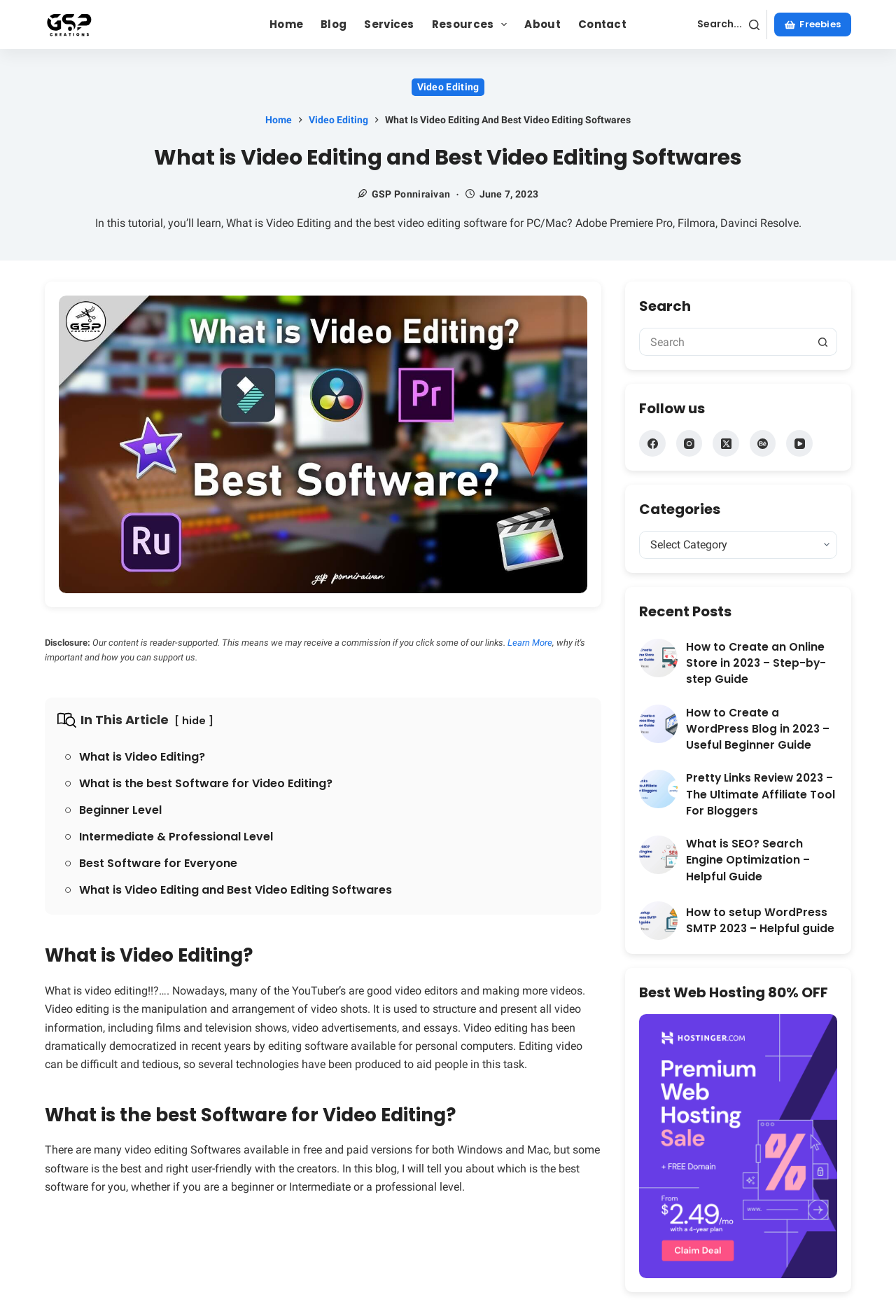Please answer the following question as detailed as possible based on the image: 
What is the purpose of the 'Disclosure' section?

The 'Disclosure' section is present to inform readers that the content is reader-supported, and the website may receive a commission if they click on some links. This is a way to maintain transparency with the readers.